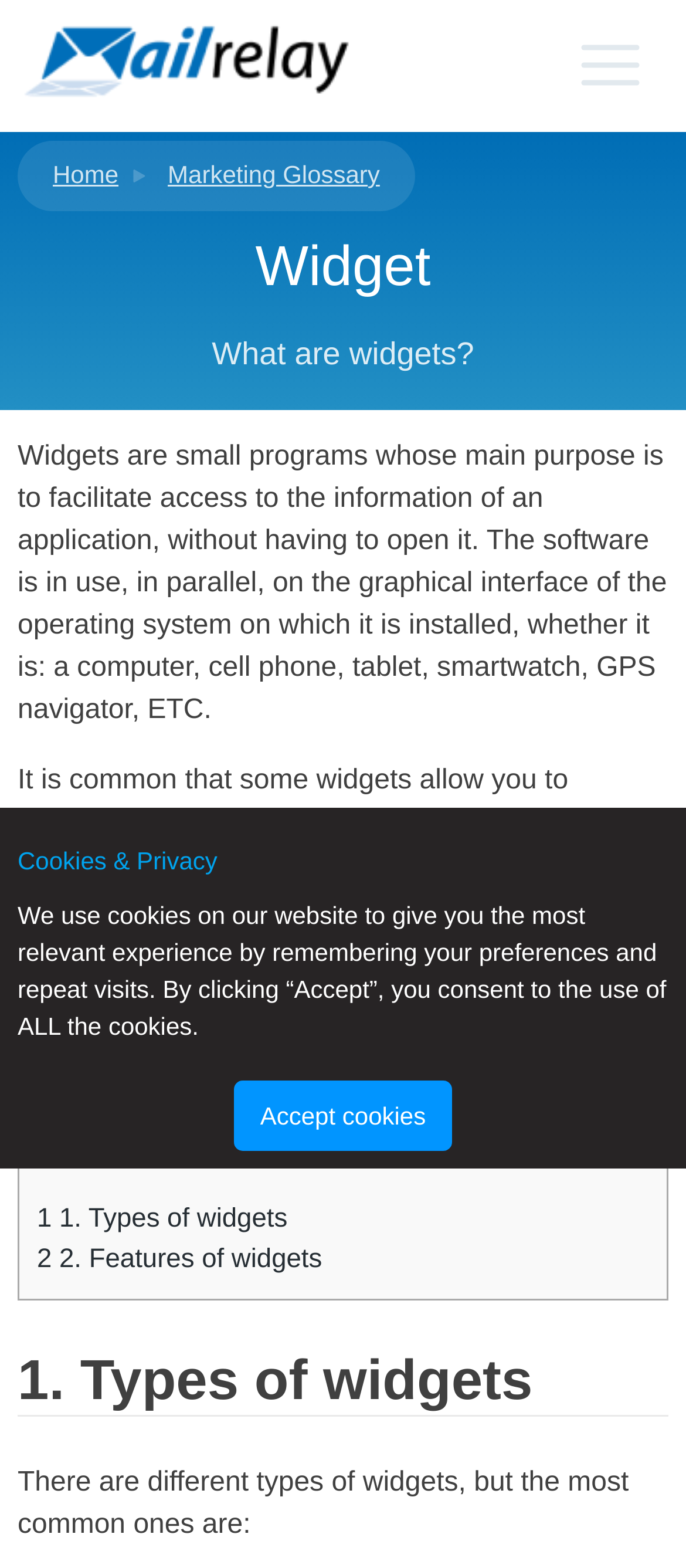Please determine the bounding box coordinates for the element that should be clicked to follow these instructions: "Click on the Mailrelay link".

[0.026, 0.011, 0.513, 0.075]